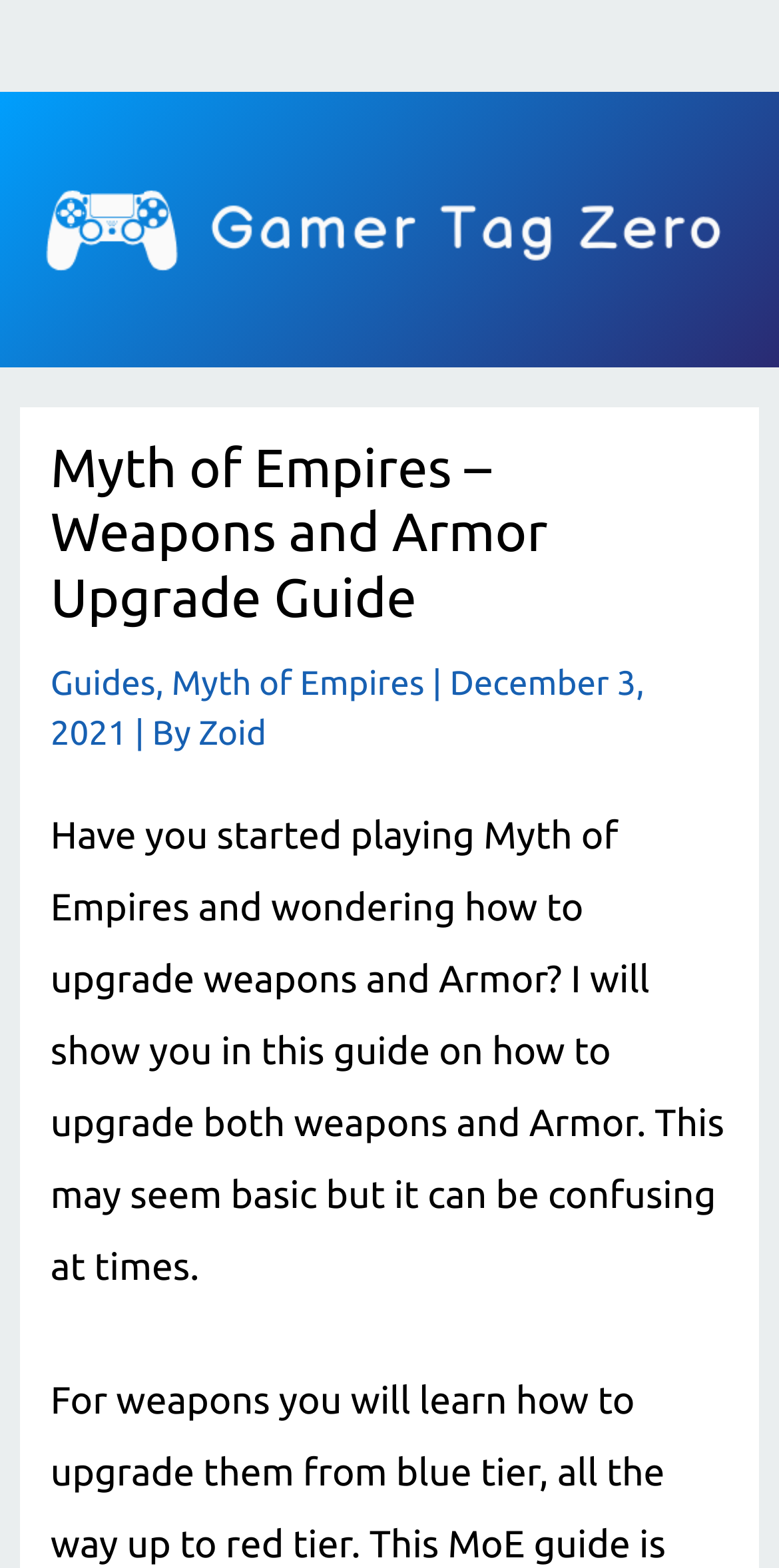Give a concise answer using only one word or phrase for this question:
When was the guide published?

December 3, 2021